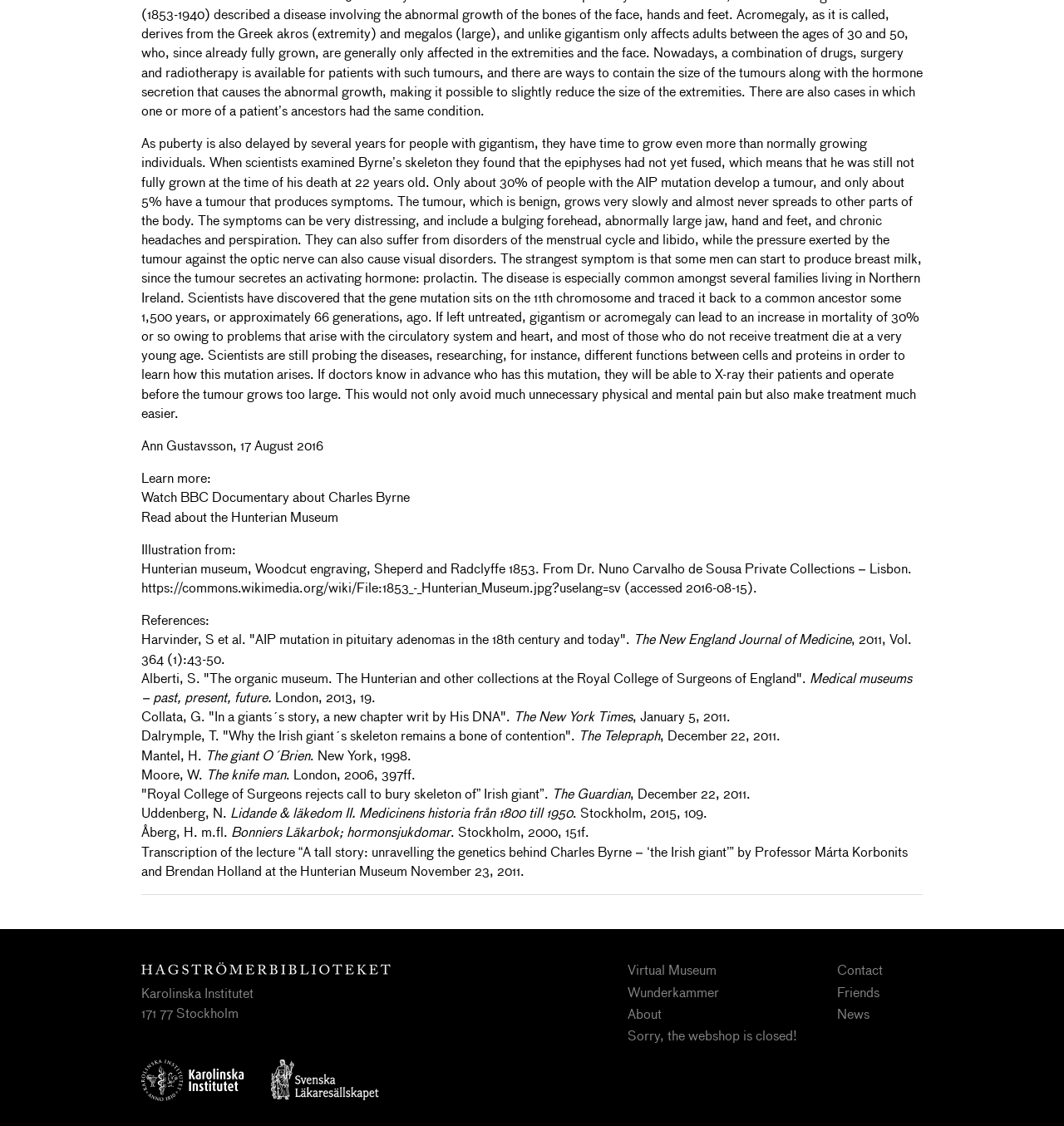Determine the bounding box coordinates for the clickable element to execute this instruction: "Read about the Hunterian Museum". Provide the coordinates as four float numbers between 0 and 1, i.e., [left, top, right, bottom].

[0.133, 0.451, 0.318, 0.465]